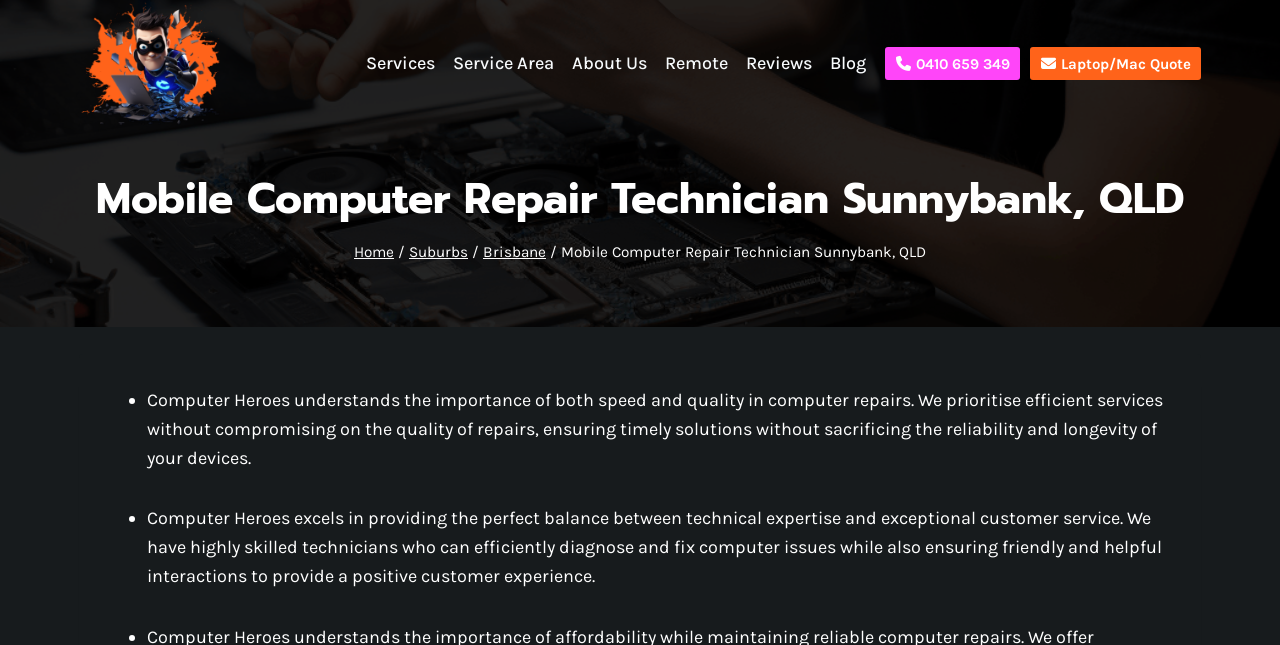Please identify the bounding box coordinates of the area I need to click to accomplish the following instruction: "Click the 'Get a Laptop/Mac Quote' link".

[0.805, 0.073, 0.938, 0.124]